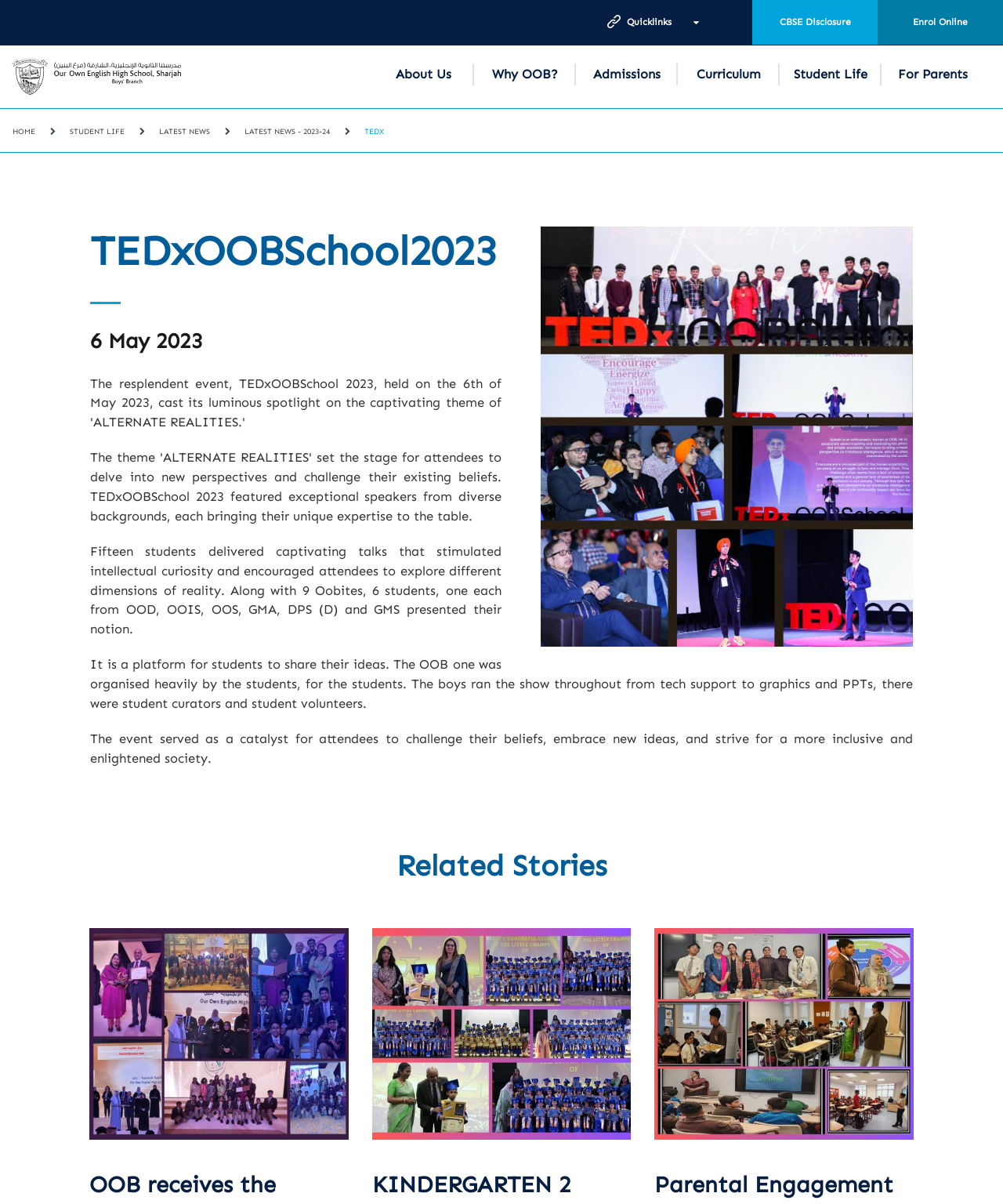Identify the bounding box coordinates of the element to click to follow this instruction: 'Click on the 'About Us' link'. Ensure the coordinates are four float values between 0 and 1, provided as [left, top, right, bottom].

[0.394, 0.055, 0.45, 0.068]